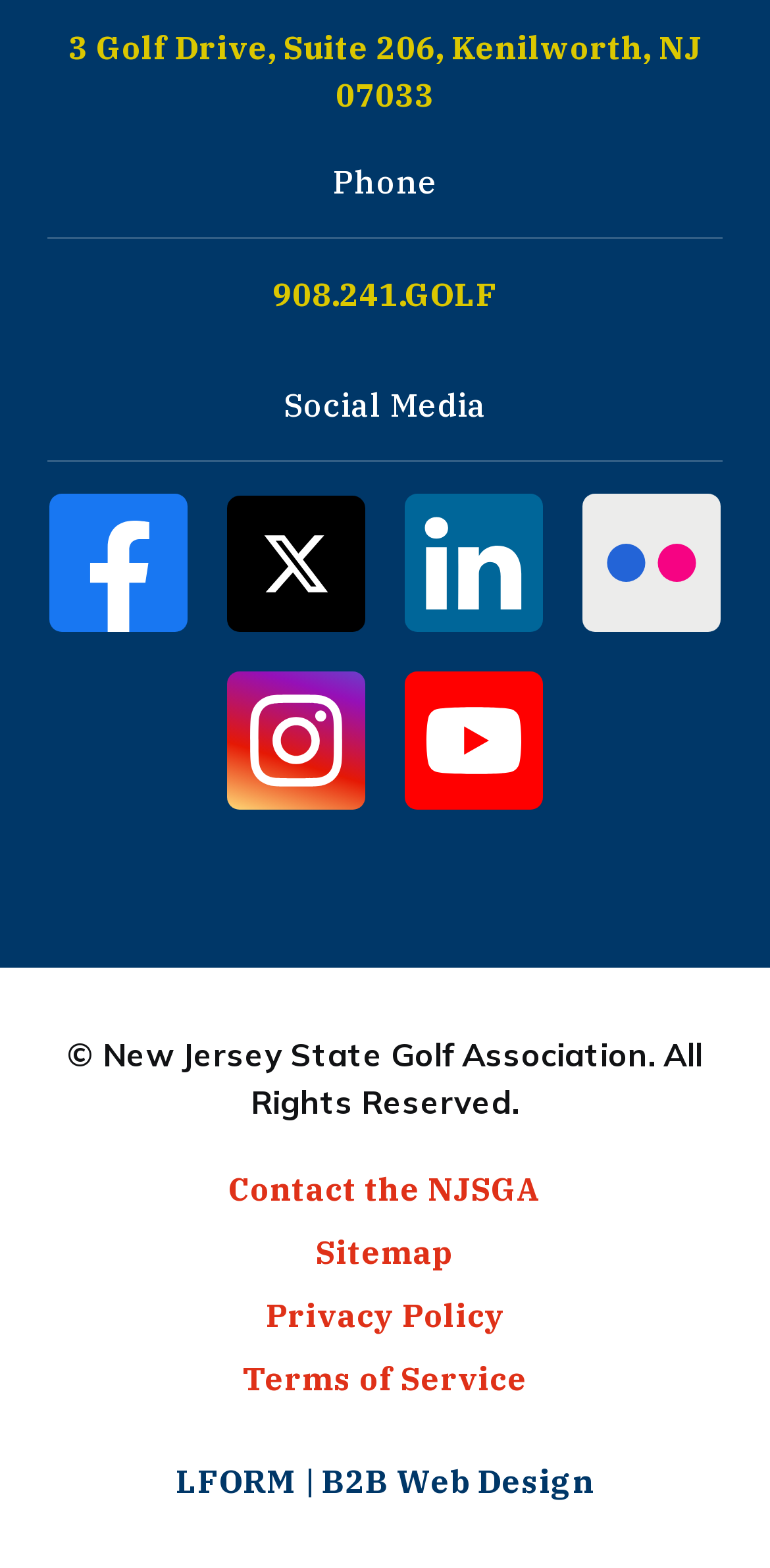What is the phone number of New Jersey State Golf Association?
Examine the image and provide an in-depth answer to the question.

The phone number is located below the address, inside a link element with a bounding box of [0.062, 0.173, 0.938, 0.203]. It is written in a clear and concise format, making it easy to read and understand.